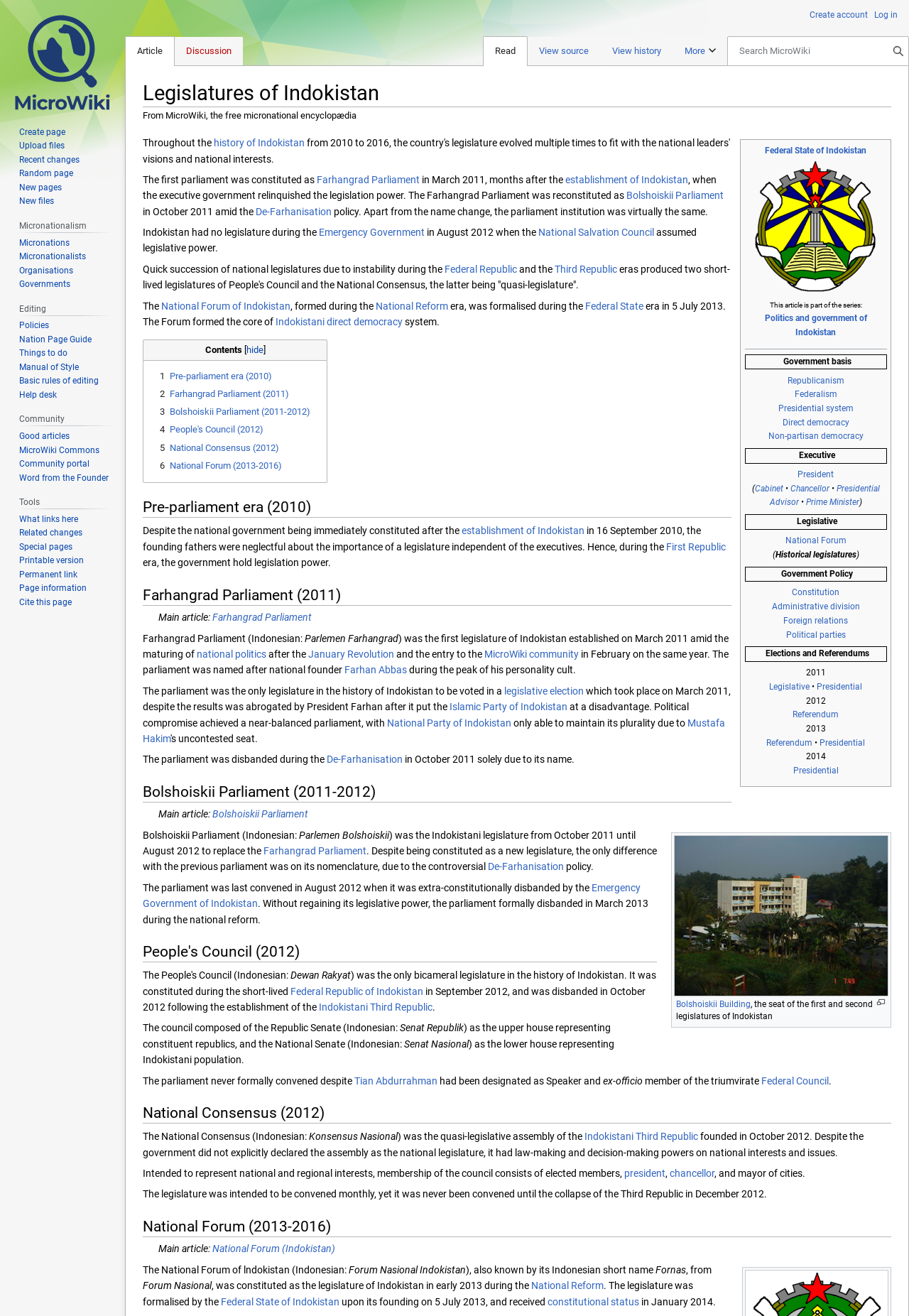What is the name of the current legislature of Indokistan?
Please answer the question with as much detail as possible using the screenshot.

The answer can be found in the table that lists the legislatures of Indokistan. The current legislature is mentioned as the National Forum of Indokistan.